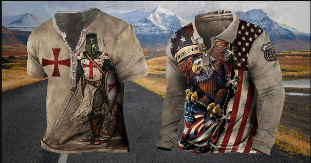What is the setting of the t-shirts?
Kindly offer a detailed explanation using the data available in the image.

The t-shirts are displayed against a scenic landscape that includes rolling hills and towering mountains, framing the garments in a setting that inspires adventure and exploration, perfect for those who wish to showcase their personal style.